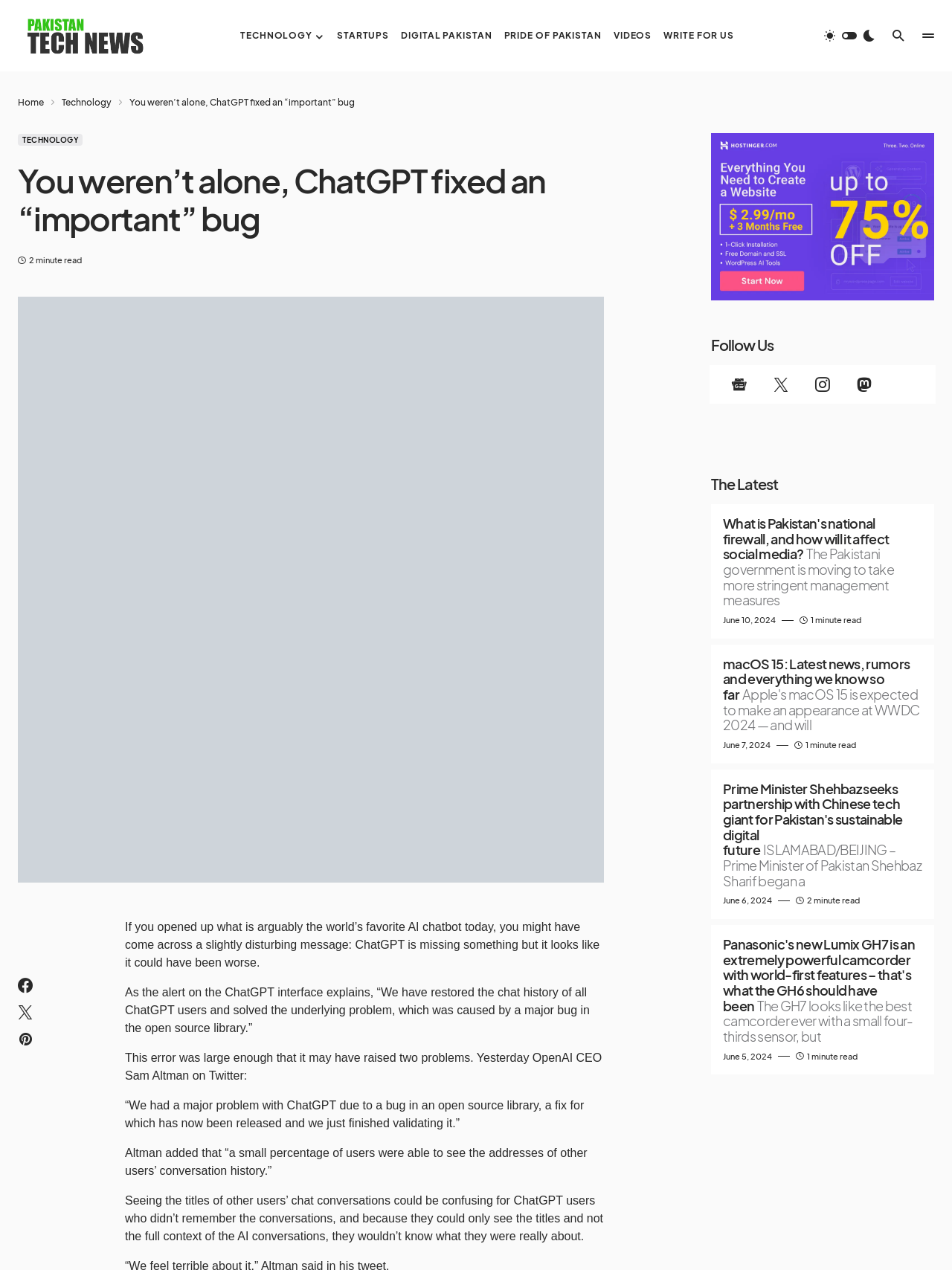What is the name of the website?
Please provide an in-depth and detailed response to the question.

I determined the answer by looking at the top-left corner of the webpage, where the logo and website name 'Pakistan Tech News' are displayed.